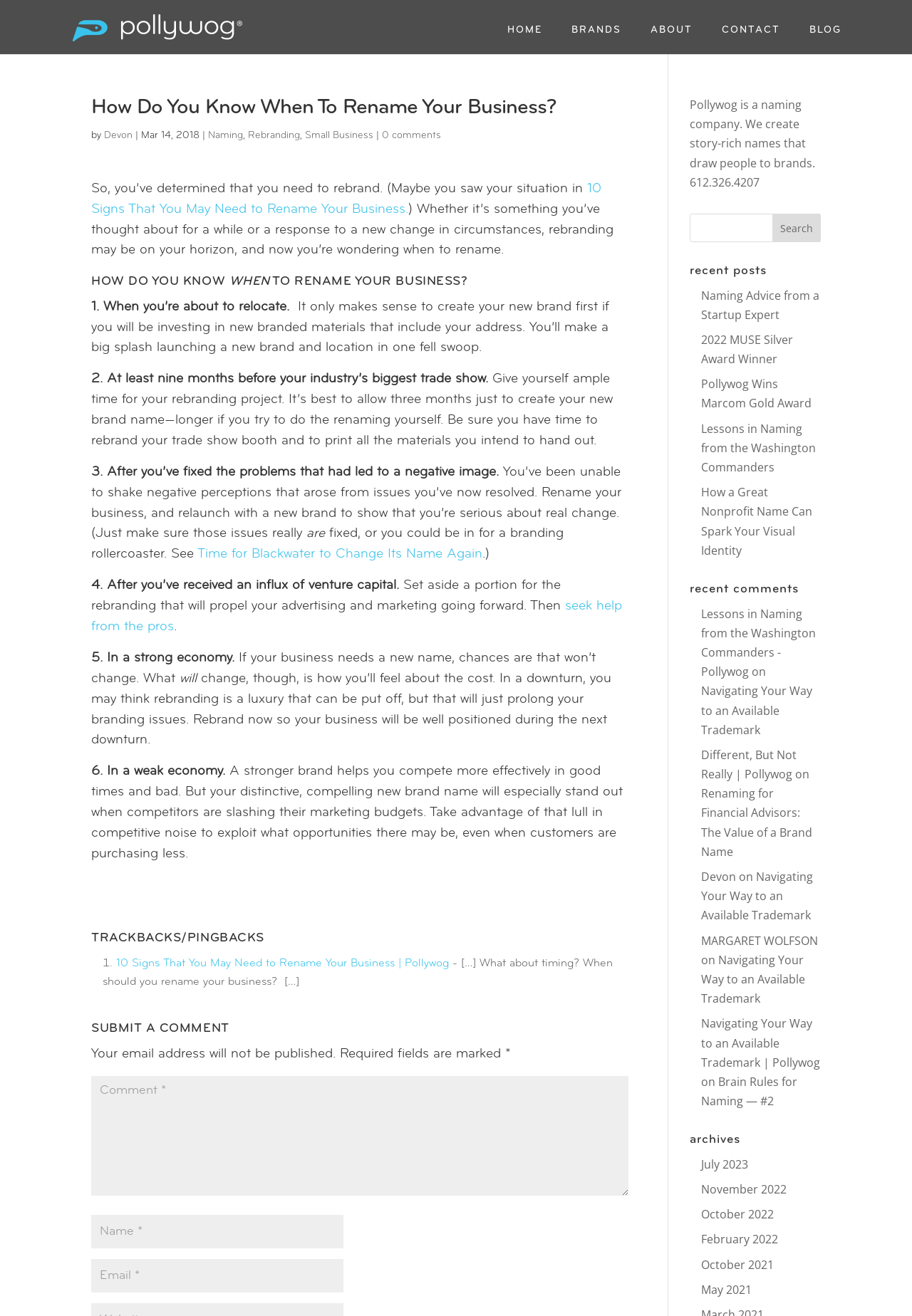Can you look at the image and give a comprehensive answer to the question:
What is the purpose of the 'SUBMIT A COMMENT' section?

The 'SUBMIT A COMMENT' section is provided at the bottom of the webpage, which allows users to leave a comment on the article, with fields for name, email, and comment, and a submit button.